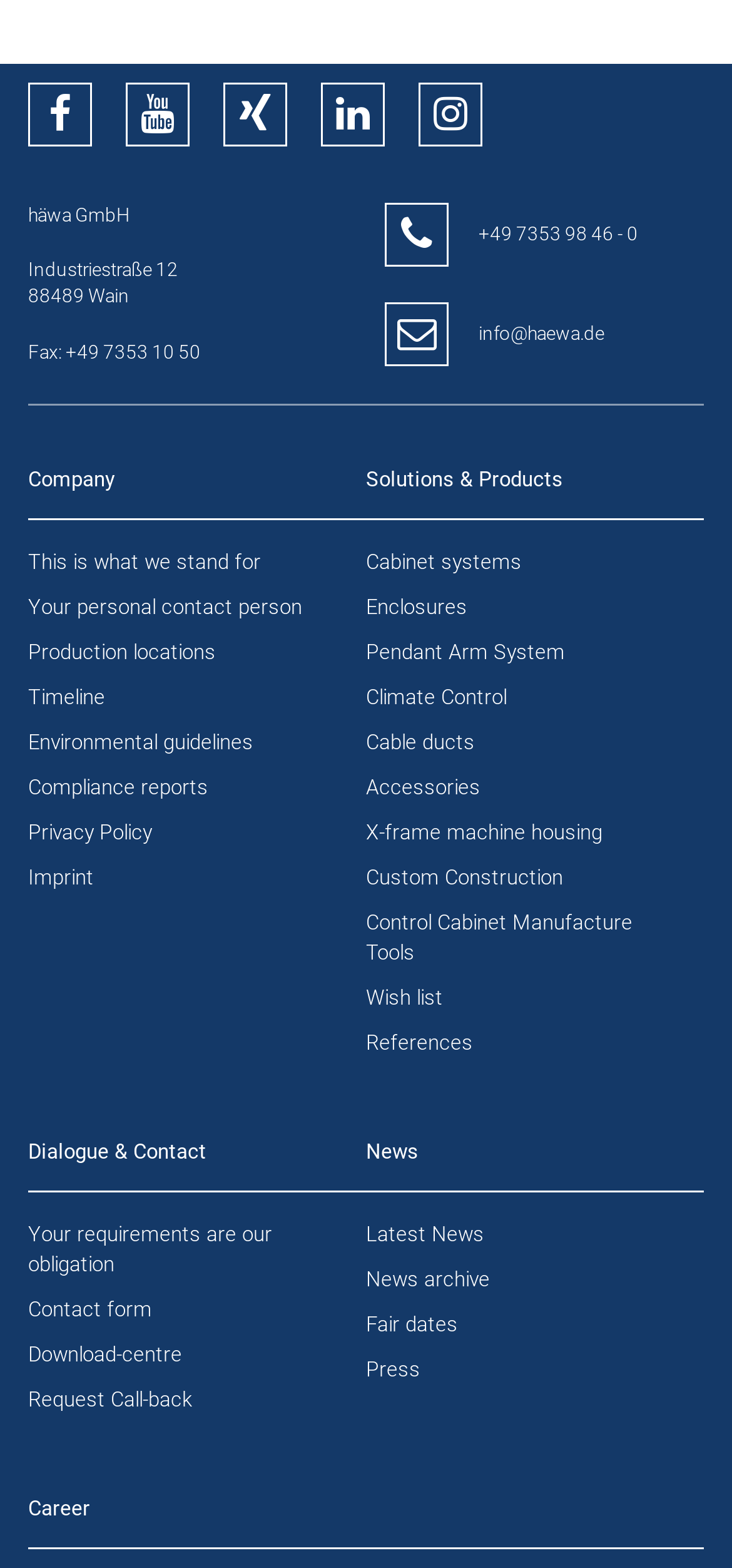Identify the bounding box coordinates for the element you need to click to achieve the following task: "Read the company's environmental guidelines". The coordinates must be four float values ranging from 0 to 1, formatted as [left, top, right, bottom].

[0.038, 0.464, 0.474, 0.484]